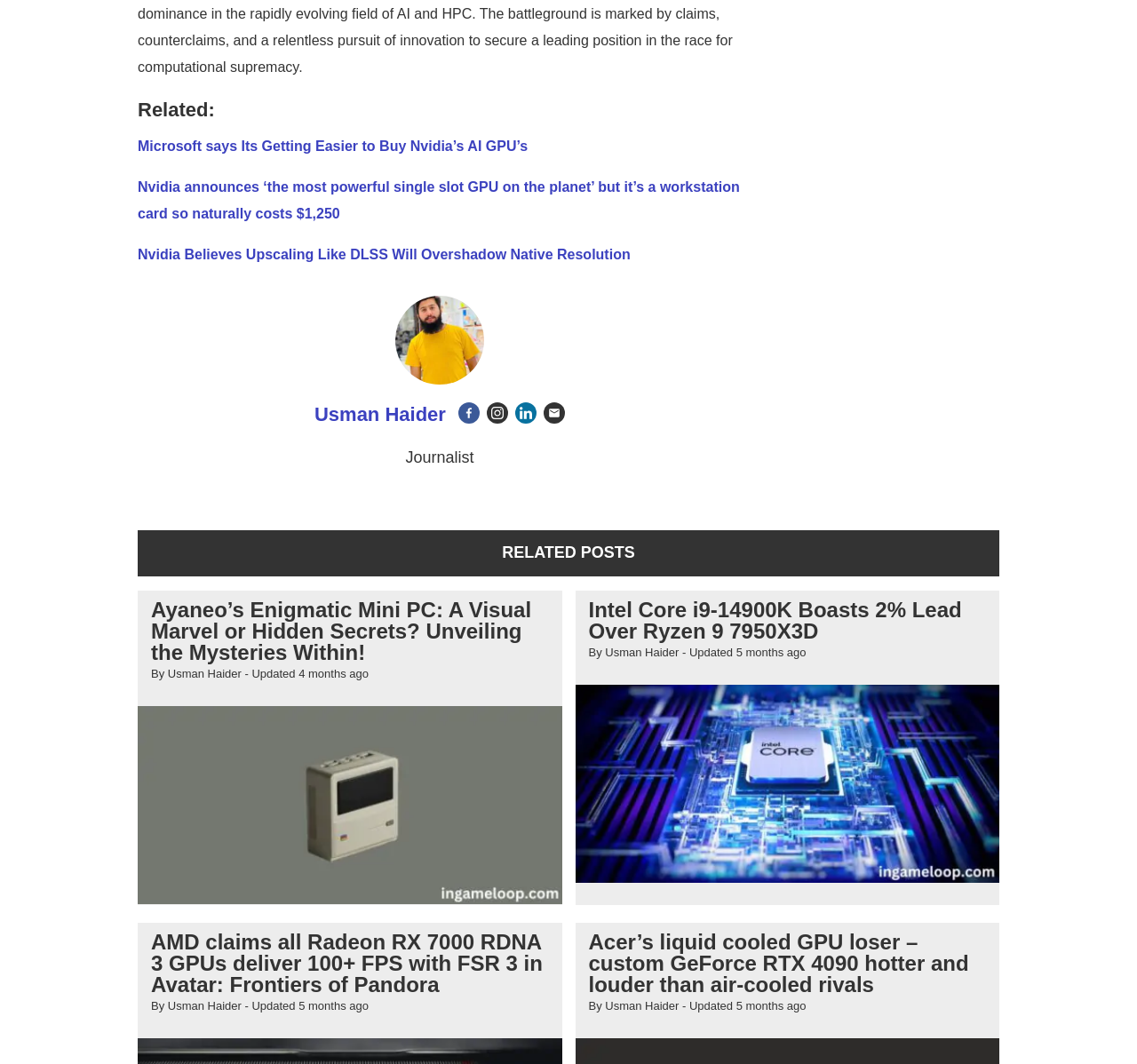Provide the bounding box coordinates for the UI element that is described as: "Usman Haider".

[0.277, 0.379, 0.392, 0.4]